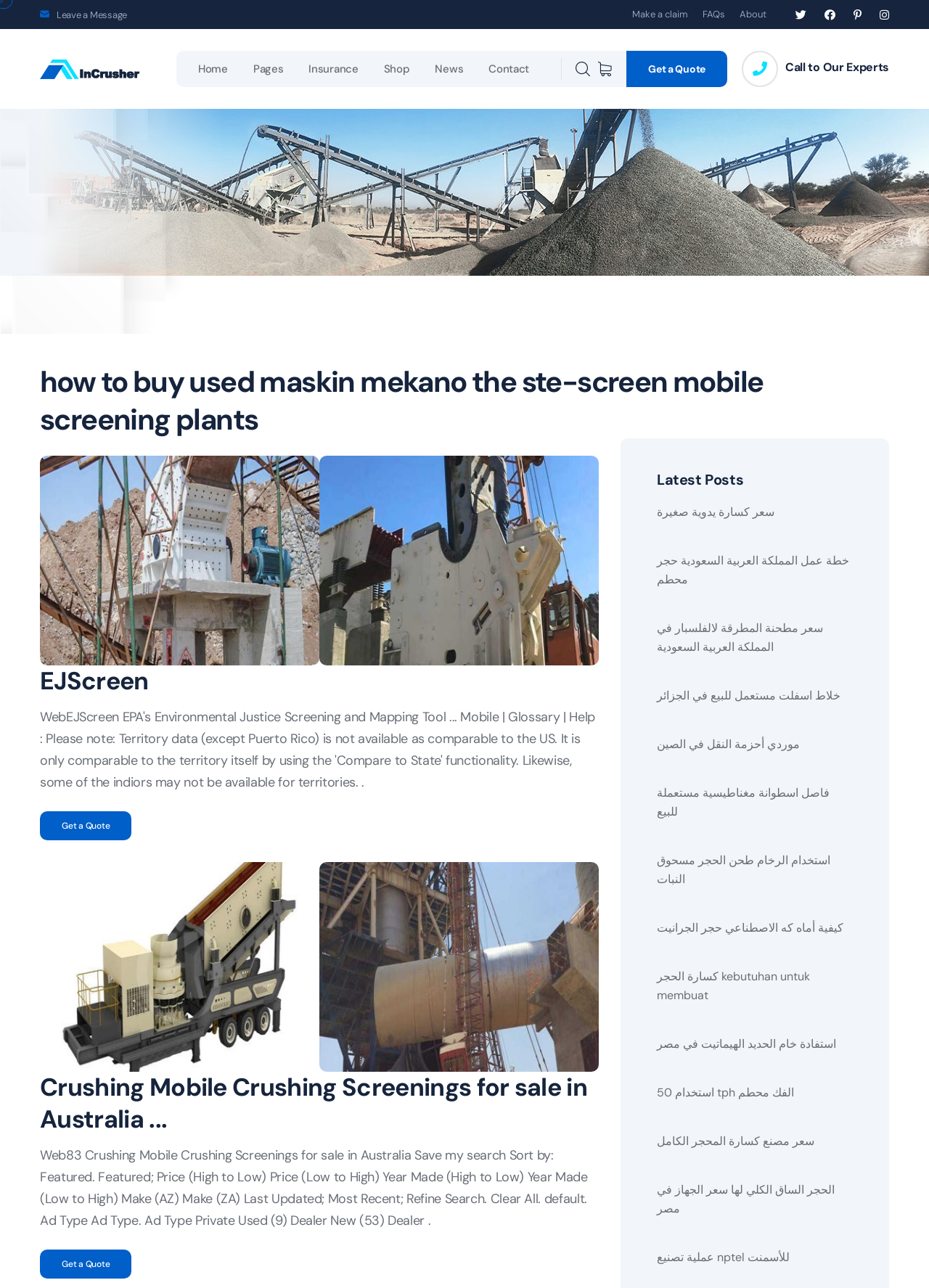Please locate the bounding box coordinates of the element that should be clicked to complete the given instruction: "Click on 'About'".

[0.796, 0.004, 0.825, 0.019]